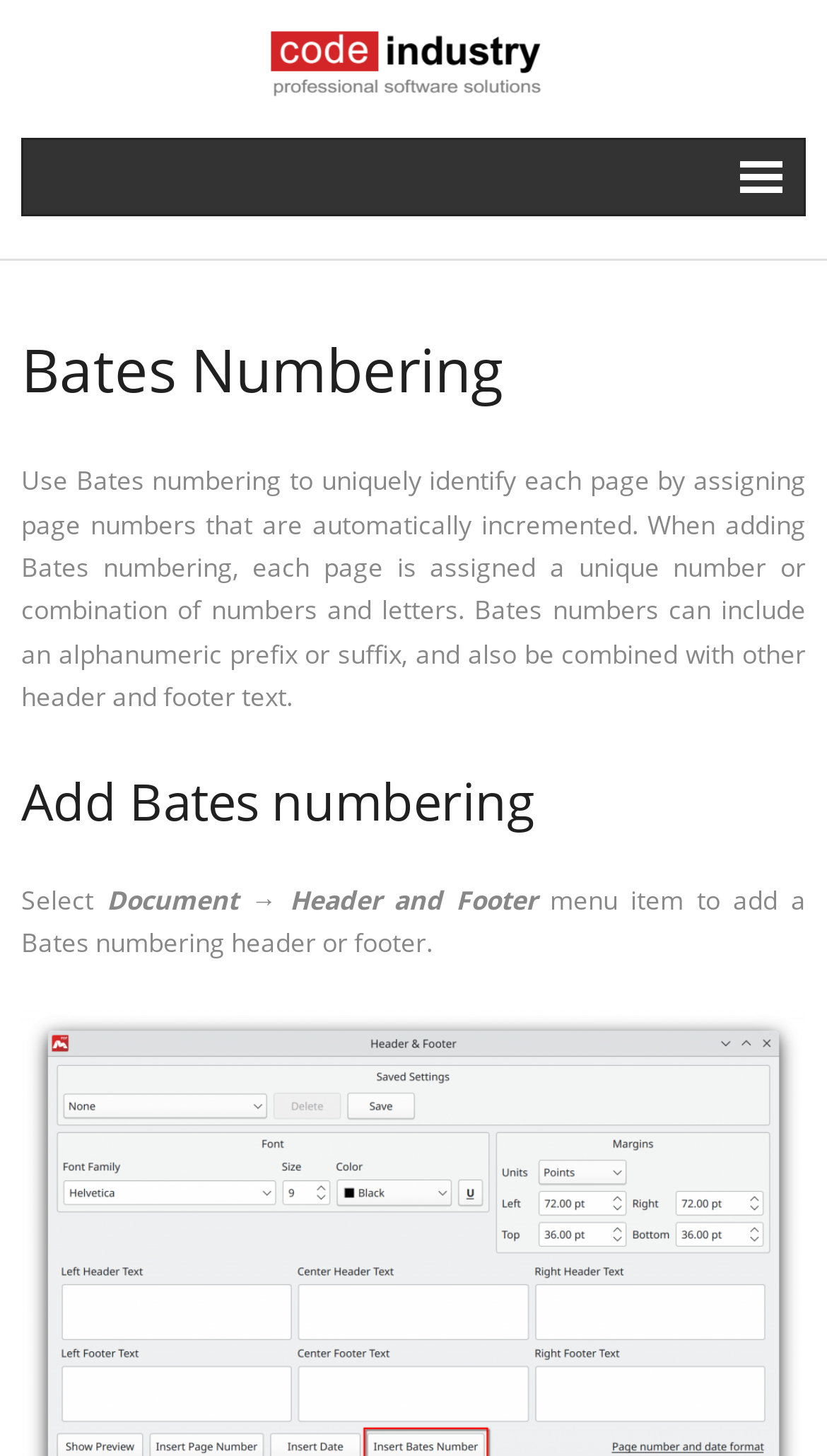Bounding box coordinates are specified in the format (top-left x, top-left y, bottom-right x, bottom-right y). All values are floating point numbers bounded between 0 and 1. Please provide the bounding box coordinate of the region this sentence describes: parent_node: Nimi * name="author"

None